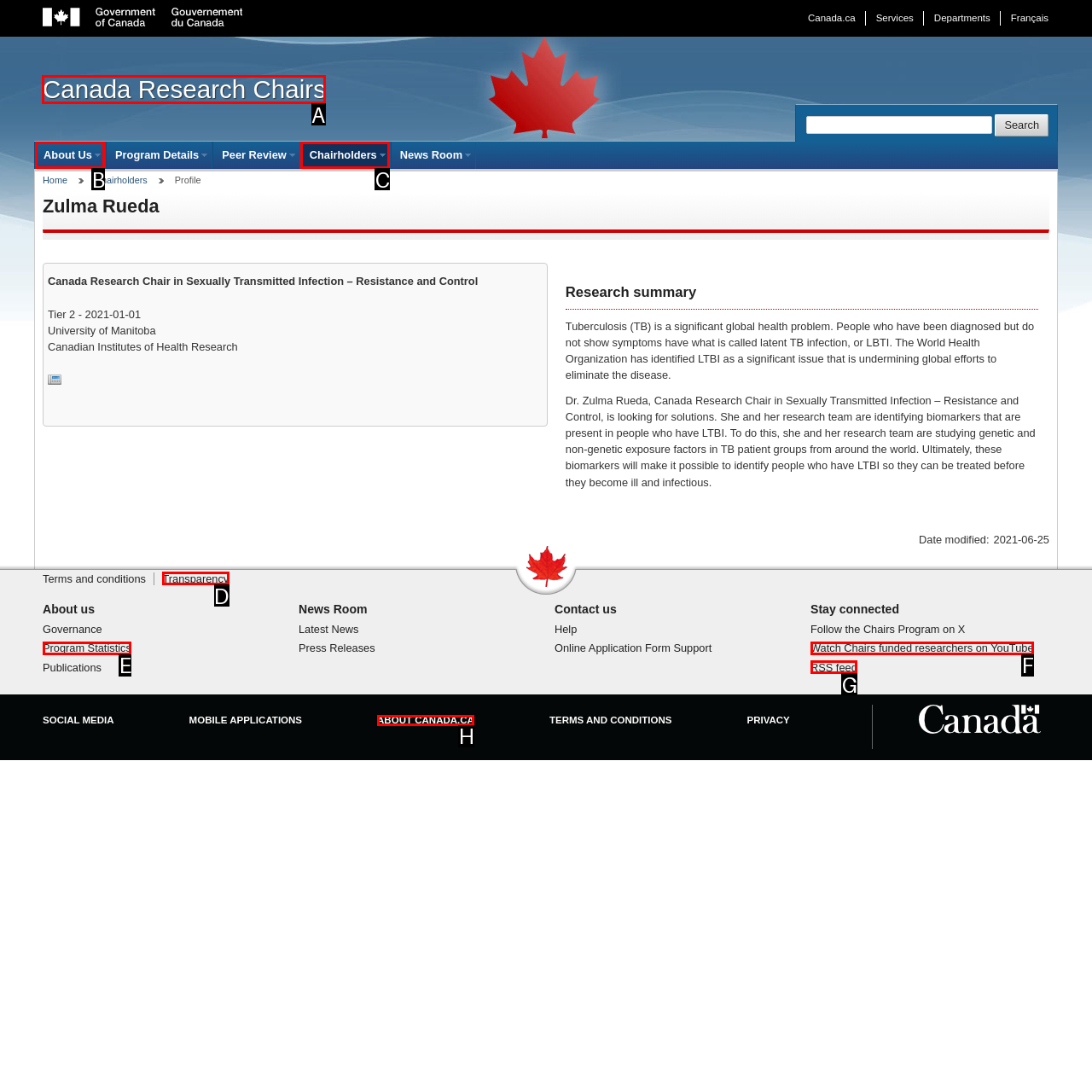To perform the task "Go to the Canada Research Chairs page", which UI element's letter should you select? Provide the letter directly.

A